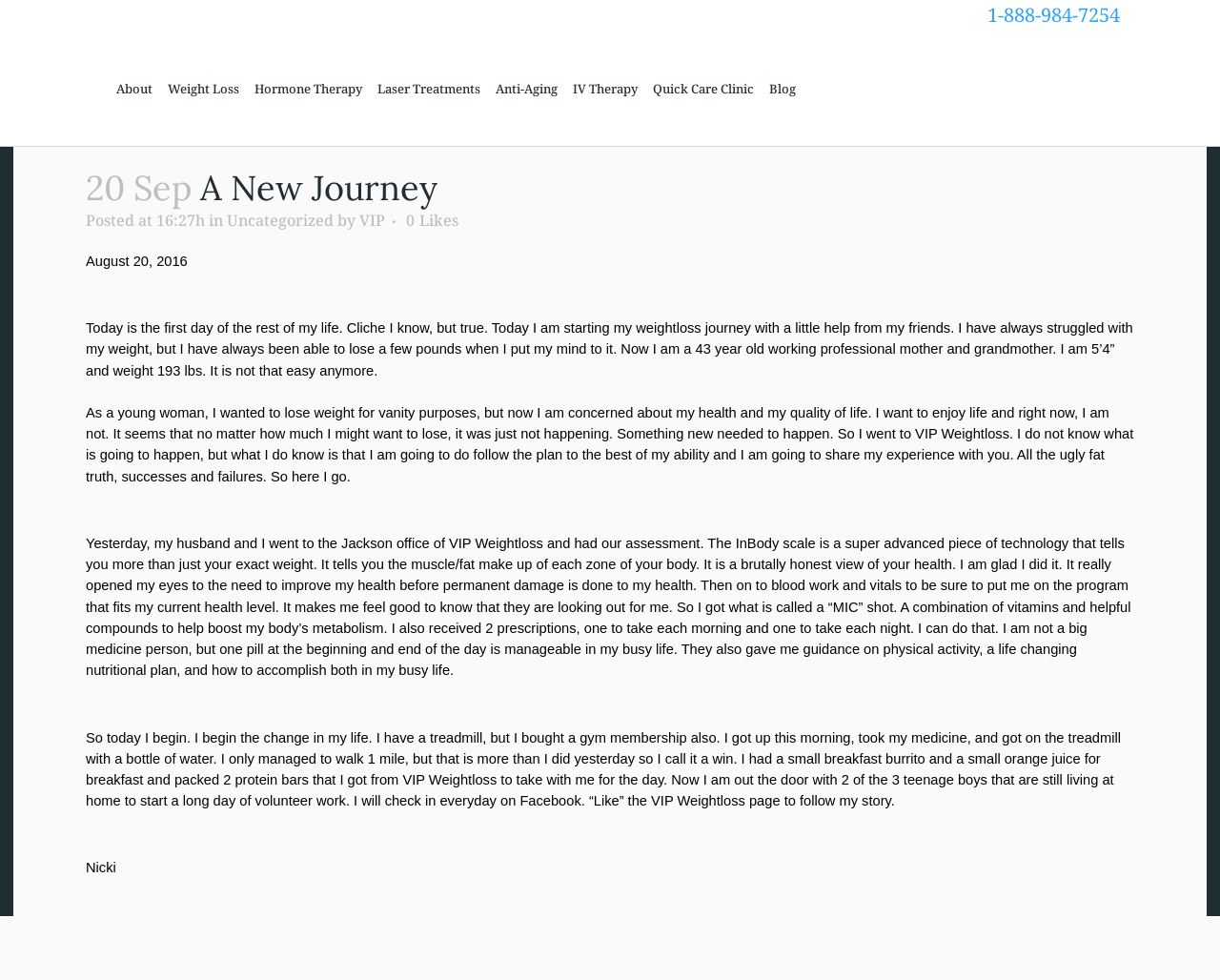What is the purpose of the 'MIC' shot?
Please provide a comprehensive answer based on the contents of the image.

According to the blog post, the author received a 'MIC' shot, which is a combination of vitamins and helpful compounds to help boost their body's metabolism.